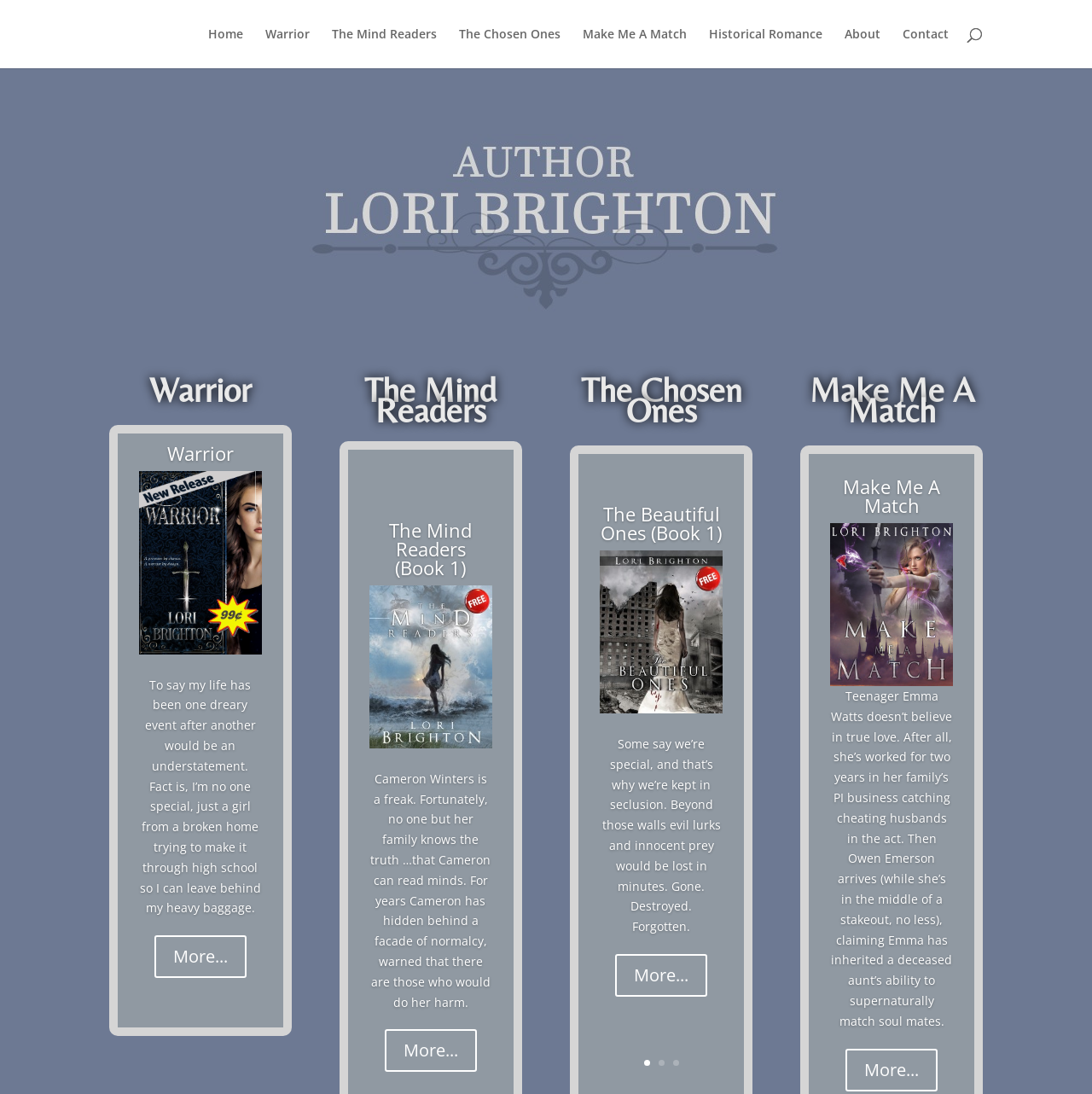Show the bounding box coordinates of the region that should be clicked to follow the instruction: "Go to the Contact page."

[0.827, 0.026, 0.869, 0.062]